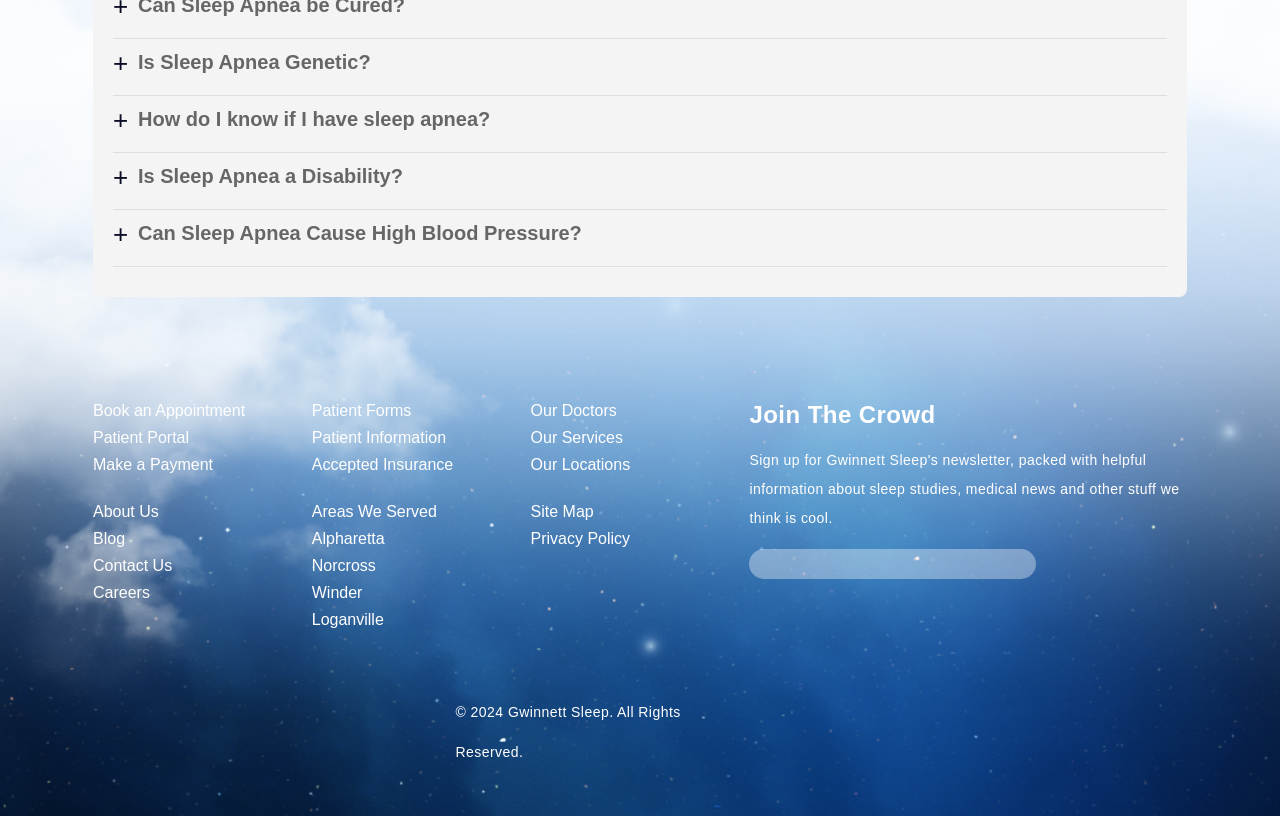Provide a brief response using a word or short phrase to this question:
How many links are there in the patient information section?

7